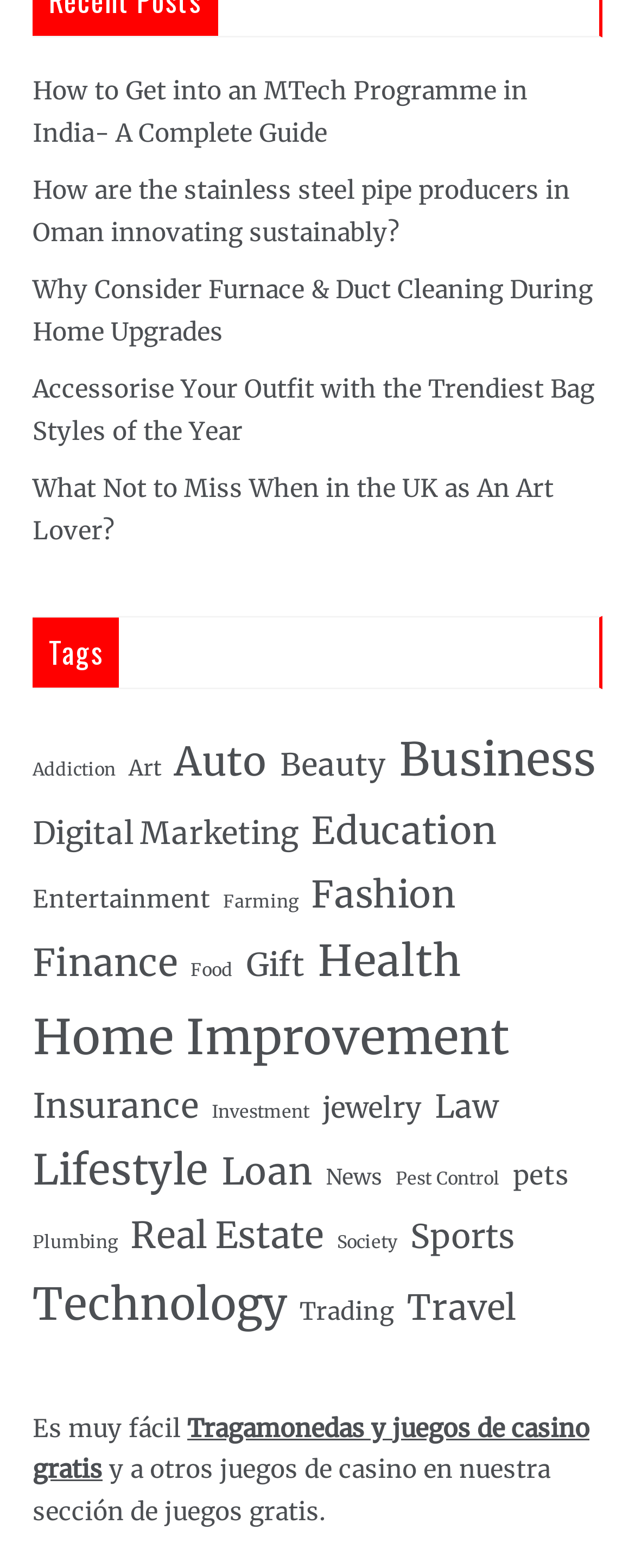Determine the bounding box coordinates of the element that should be clicked to execute the following command: "Read about the latest bag styles of the year".

[0.051, 0.238, 0.936, 0.284]